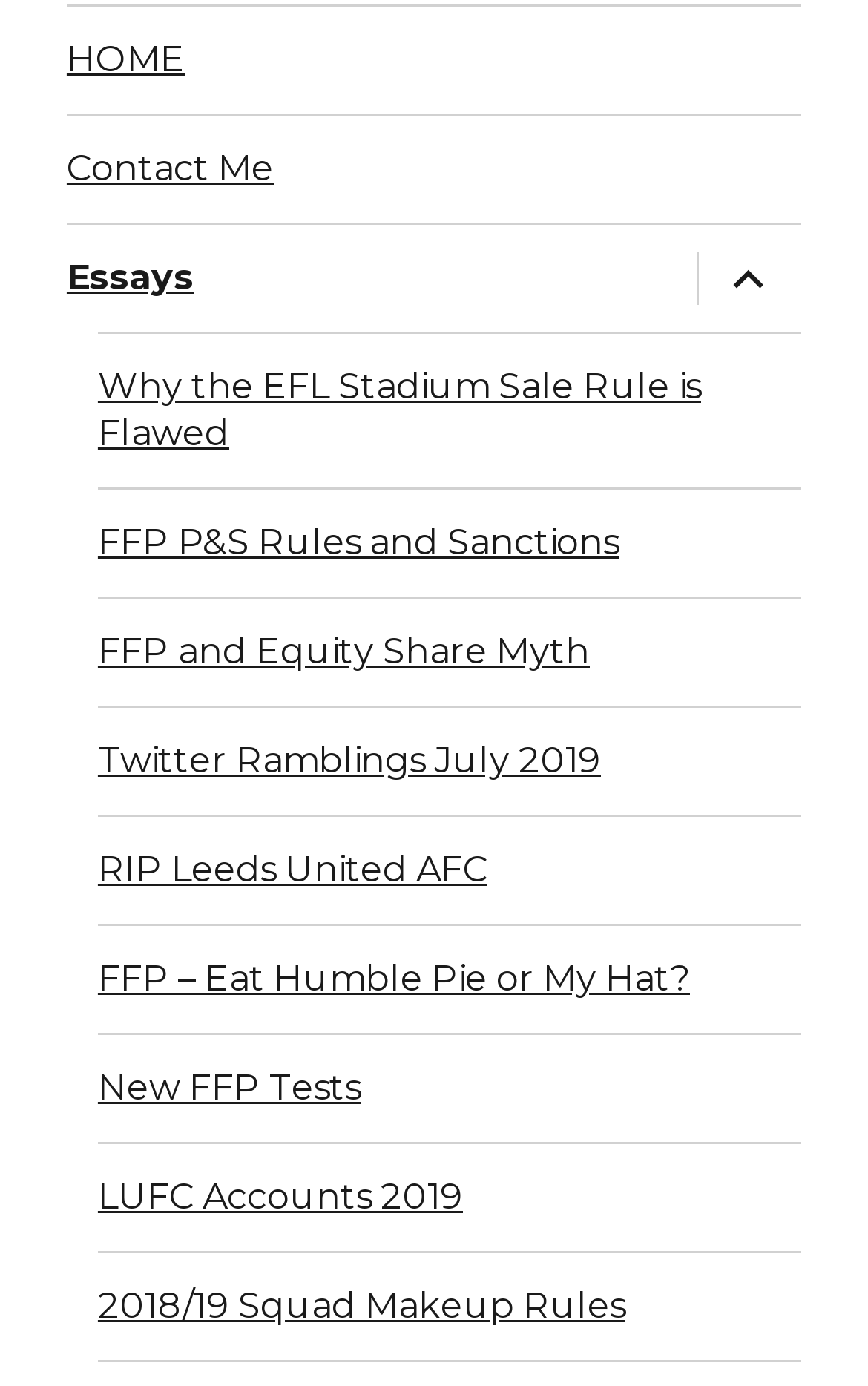Please determine the bounding box coordinates of the element to click on in order to accomplish the following task: "expand child menu". Ensure the coordinates are four float numbers ranging from 0 to 1, i.e., [left, top, right, bottom].

[0.8, 0.162, 0.923, 0.239]